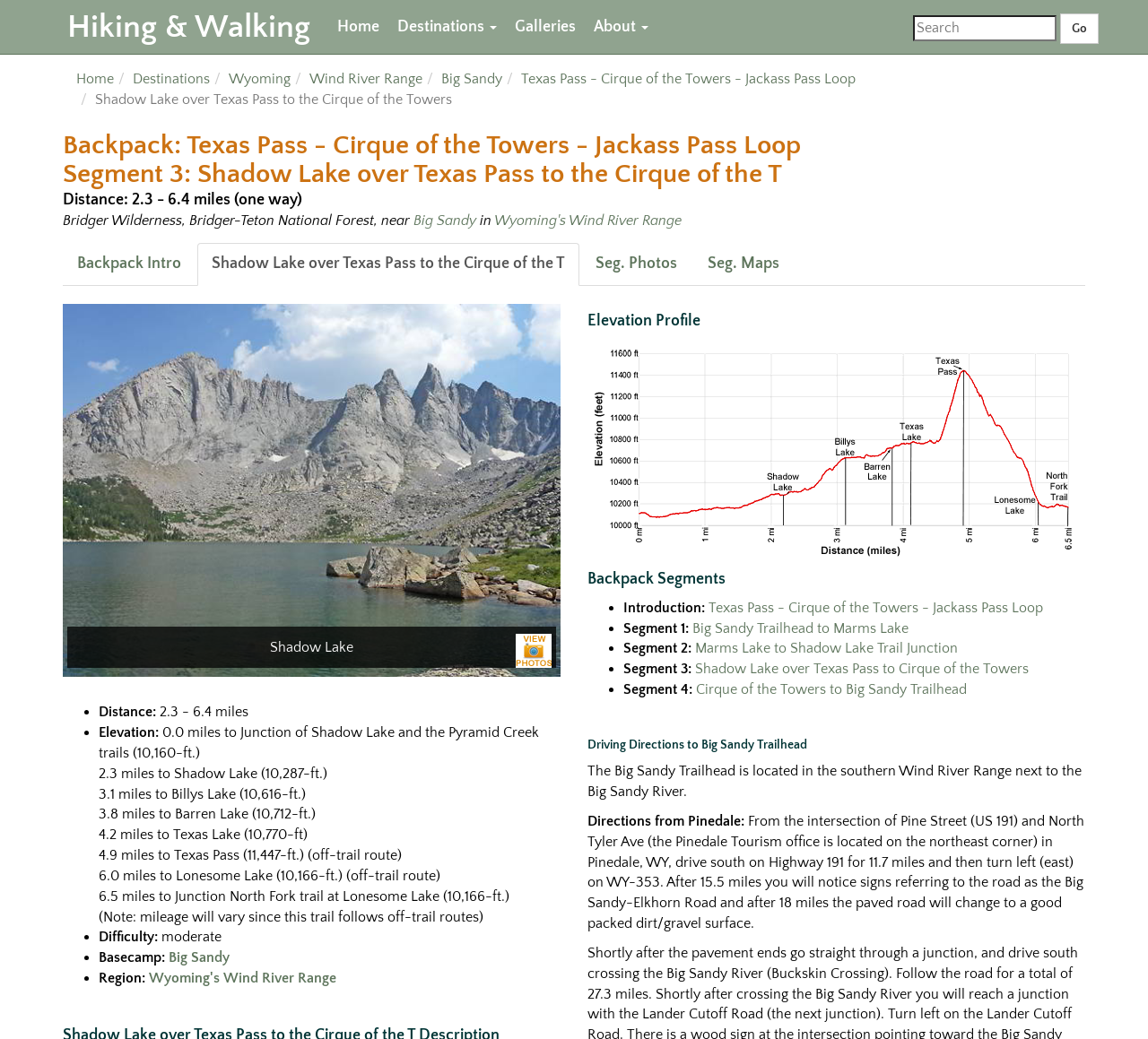Please respond to the question with a concise word or phrase:
What is the name of the trailhead where the backpack segment starts?

Big Sandy Trailhead